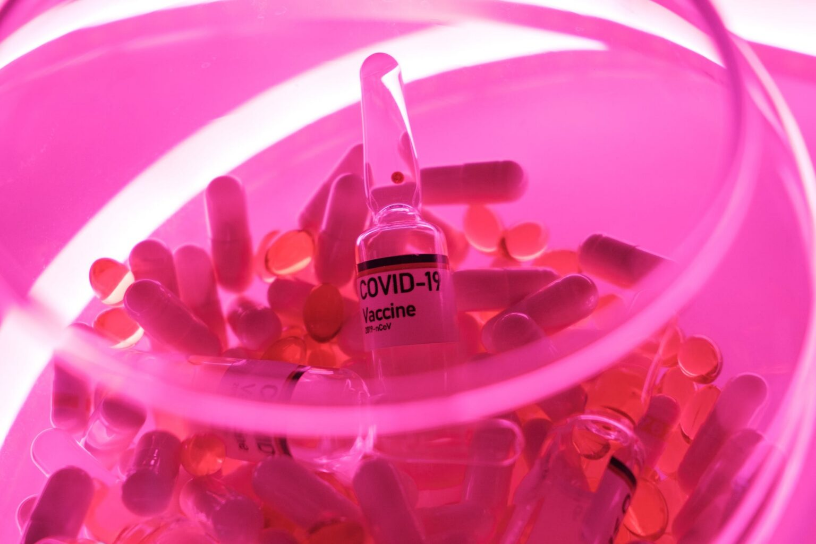Generate an elaborate description of what you see in the image.

The image illustrates a collection of COVID-19 vaccine vials set against a vibrant pink background. Central to the composition is a clear vial prominently labeled "COVID-19 Vaccine," hinting at its crucial role in combating the pandemic. Surrounding this vial are several capsules, suggesting the broader context of medical treatments associated with vaccination efforts. The striking color and arrangement convey a sense of urgency and importance, reflecting the hope and advancements in public health during the COVID-19 crisis. This visual serves to emphasize the ongoing discussion about vaccine efficacy and safety as explored in the accompanying article featuring insights from Michael Giannulis.